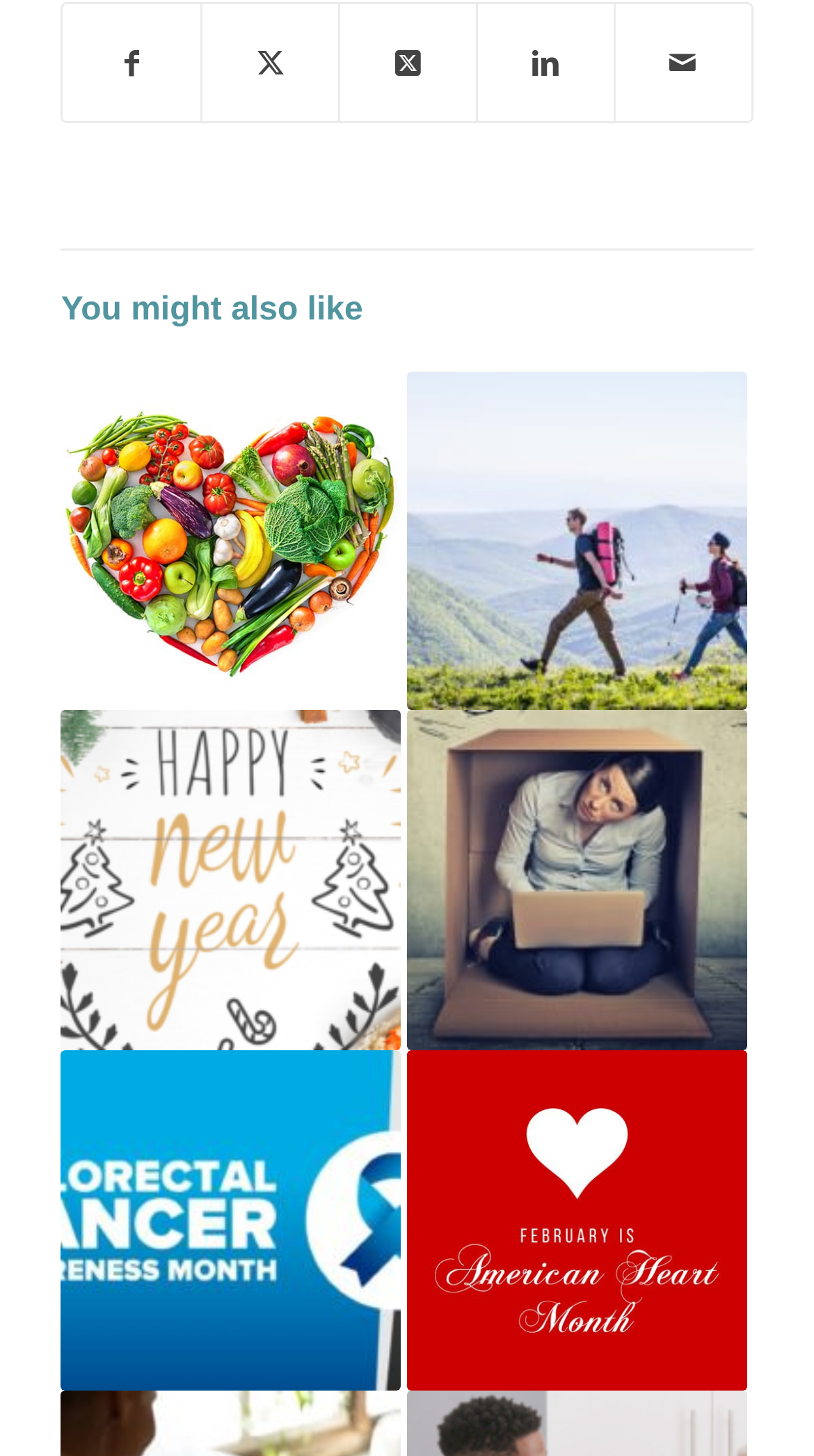Please specify the bounding box coordinates of the area that should be clicked to accomplish the following instruction: "Share on Facebook". The coordinates should consist of four float numbers between 0 and 1, i.e., [left, top, right, bottom].

[0.078, 0.002, 0.247, 0.083]